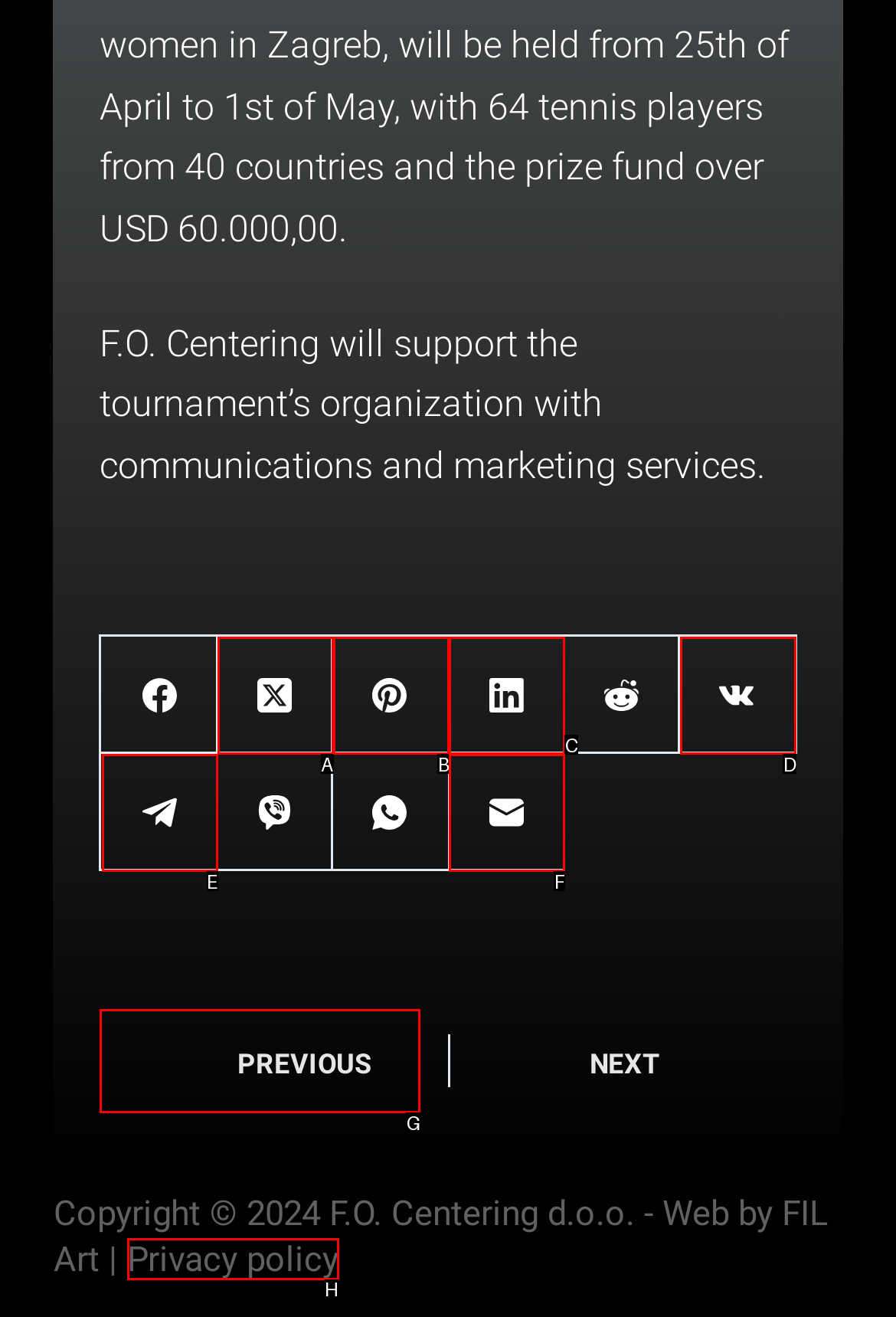Identify the HTML element that corresponds to the description: aria-label="LinkedIn"
Provide the letter of the matching option from the given choices directly.

C